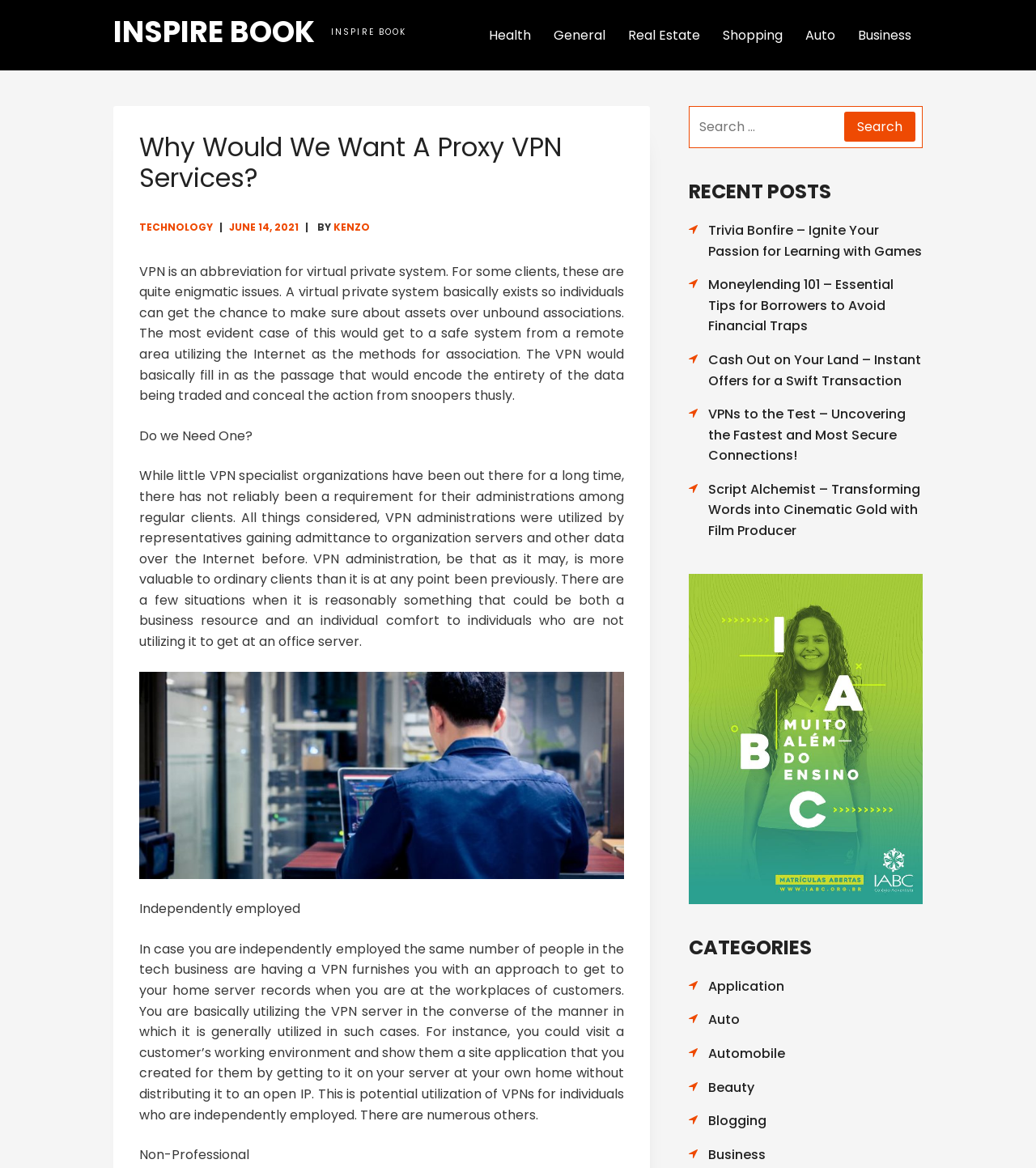How many categories are listed on the webpage?
Please use the visual content to give a single word or phrase answer.

At least 10